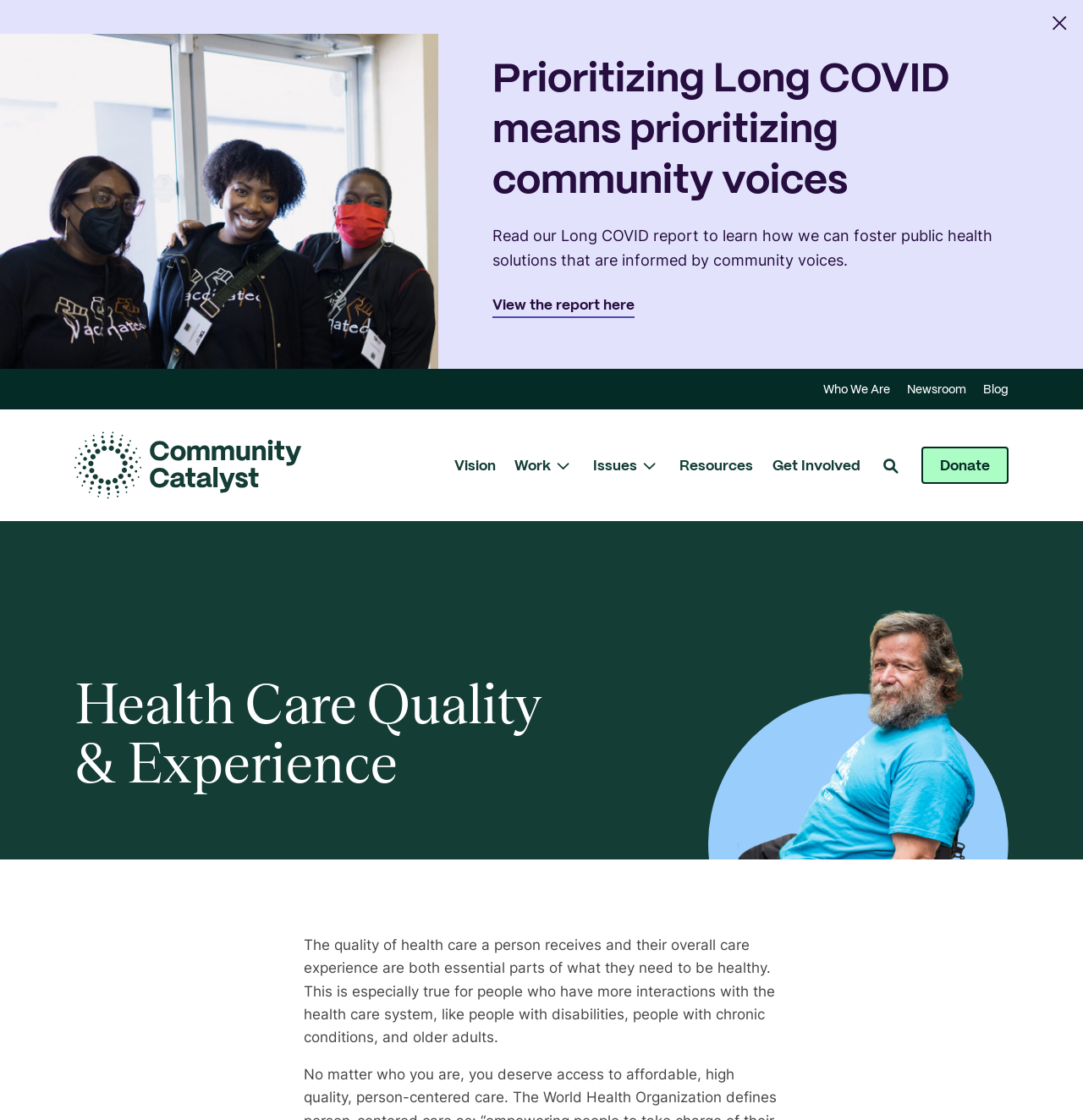From the image, can you give a detailed response to the question below:
What is the name of the organization?

The question can be answered by looking at the image element with ID 271 which has the text 'Community Catalyst'. This is also mentioned in the link element with ID 176.